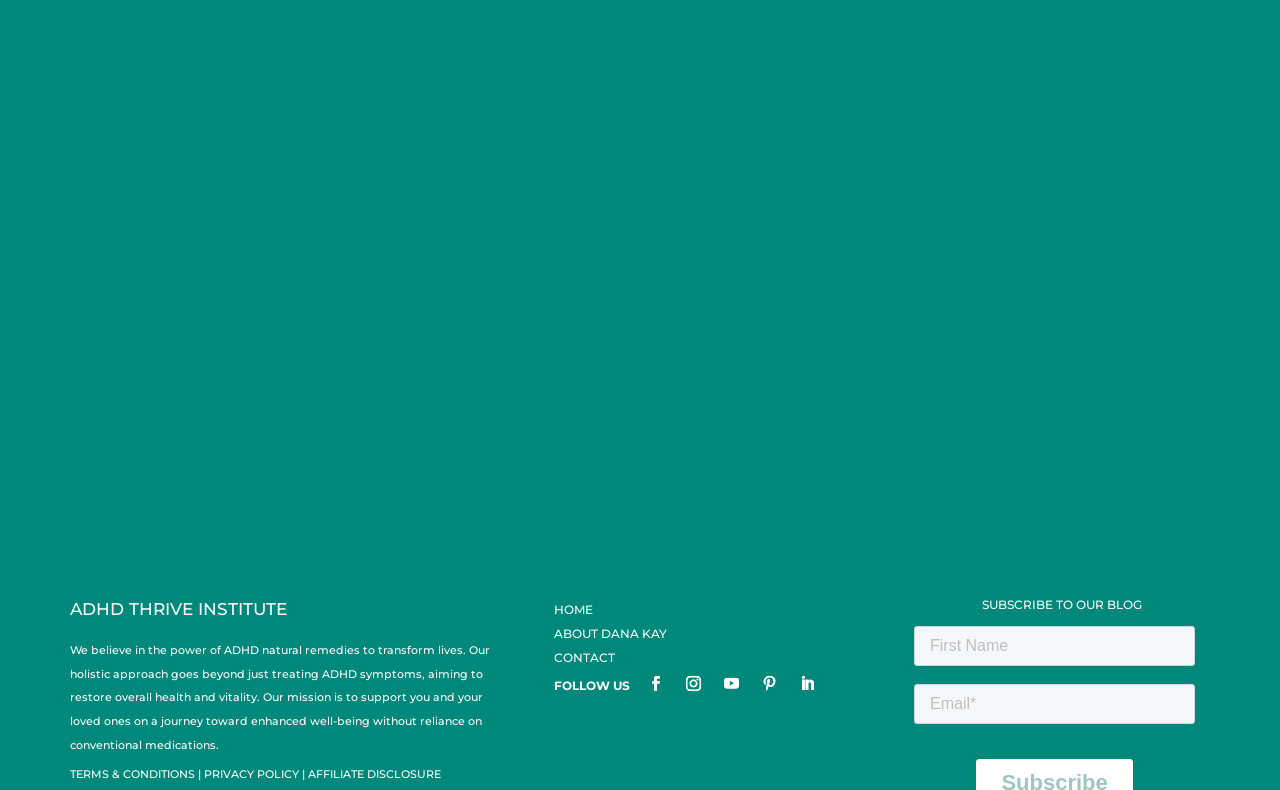Please find the bounding box coordinates of the element that needs to be clicked to perform the following instruction: "Follow us on Facebook". The bounding box coordinates should be four float numbers between 0 and 1, represented as [left, top, right, bottom].

[0.5, 0.847, 0.524, 0.885]